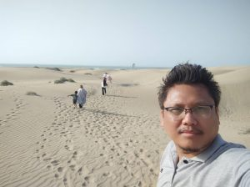Respond with a single word or short phrase to the following question: 
What is the atmosphere of the scene?

Serene